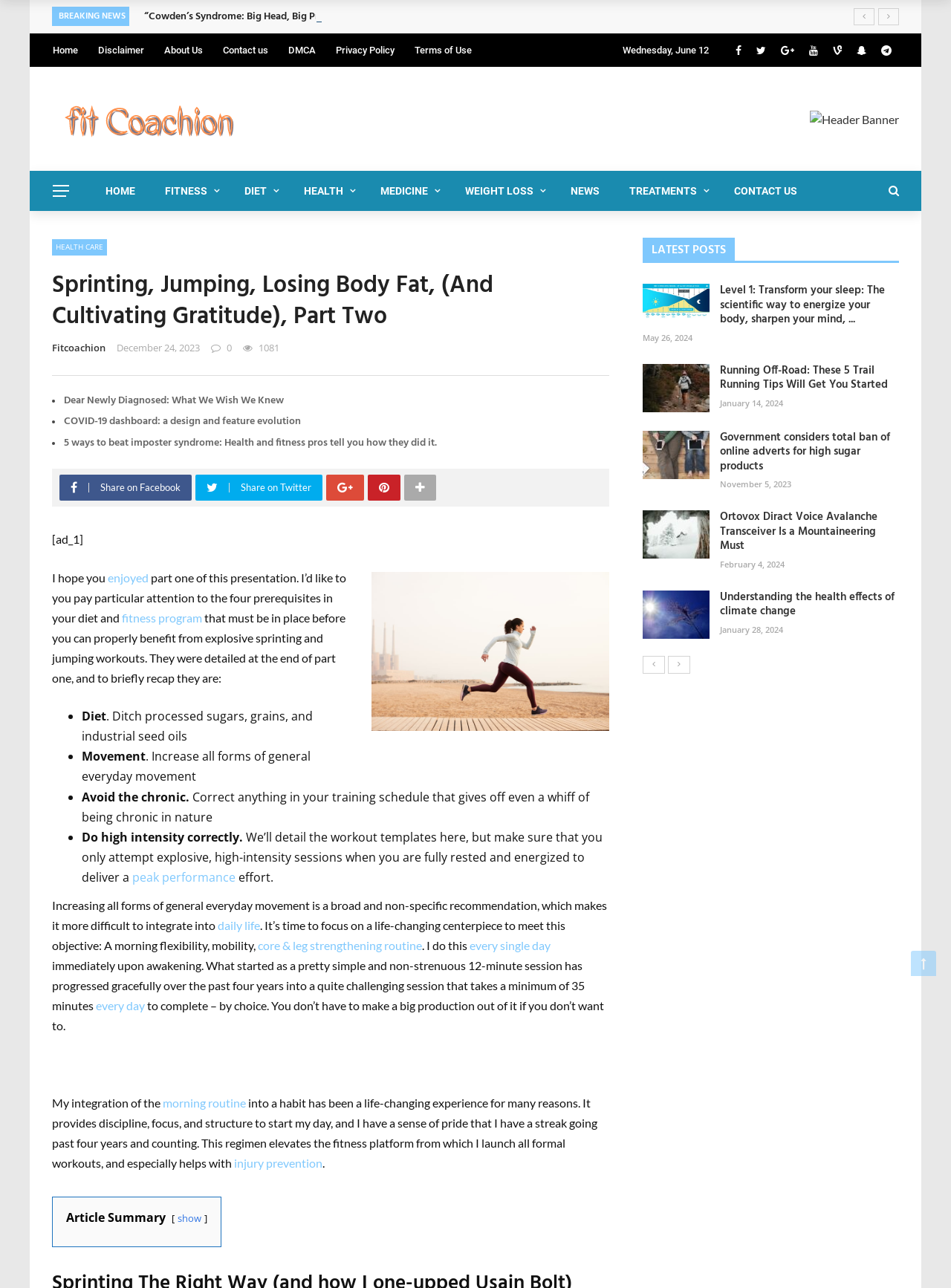What are the four prerequisites for a diet and fitness program?
Based on the image, answer the question with as much detail as possible.

The four prerequisites mentioned in the article are ditching processed sugars, grains, and industrial seed oils from one's diet, increasing general everyday movement, avoiding chronic training, and doing high-intensity workouts correctly.